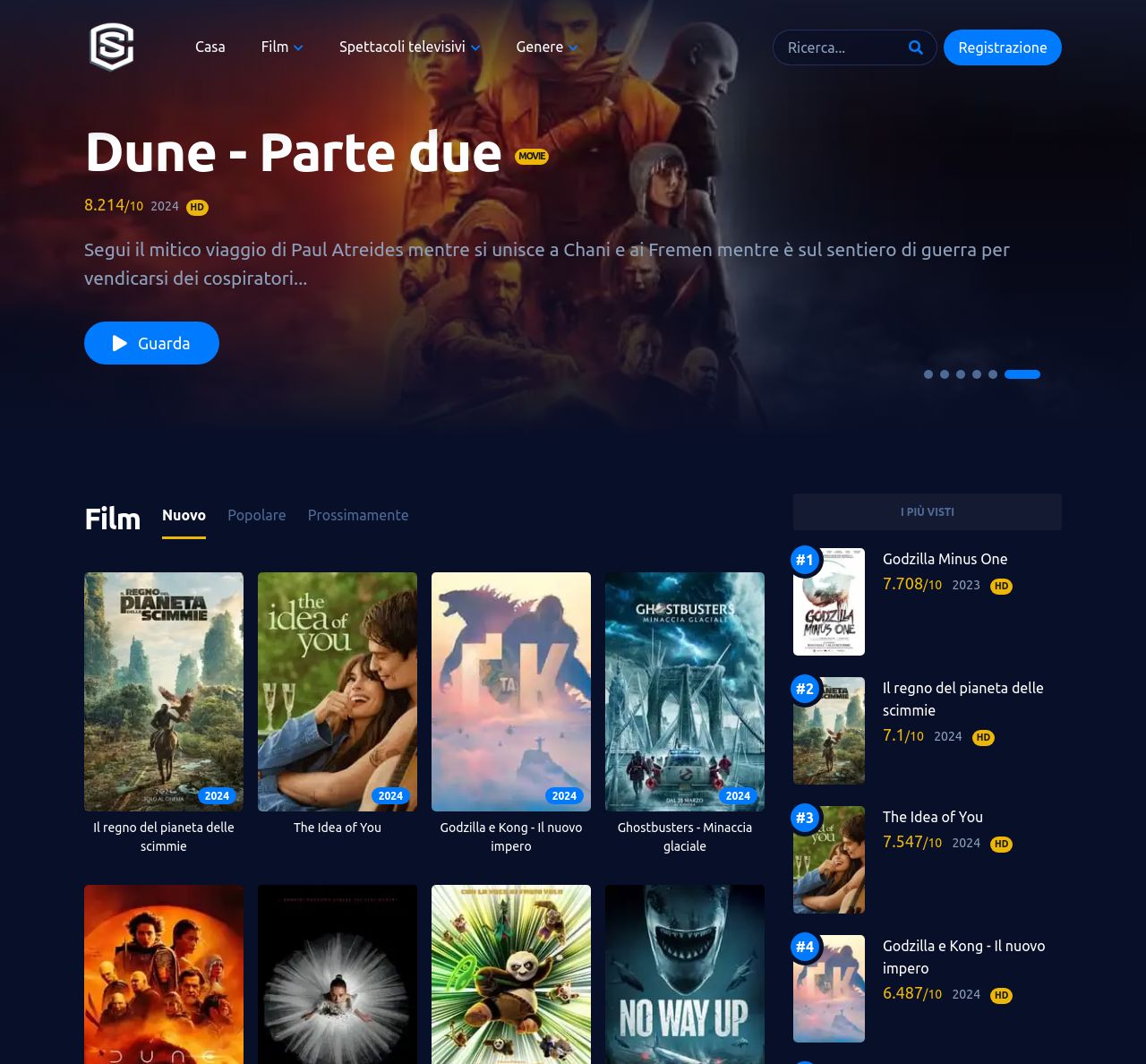Please identify the bounding box coordinates of the element's region that I should click in order to complete the following instruction: "Sign up for newsletter". The bounding box coordinates consist of four float numbers between 0 and 1, i.e., [left, top, right, bottom].

None